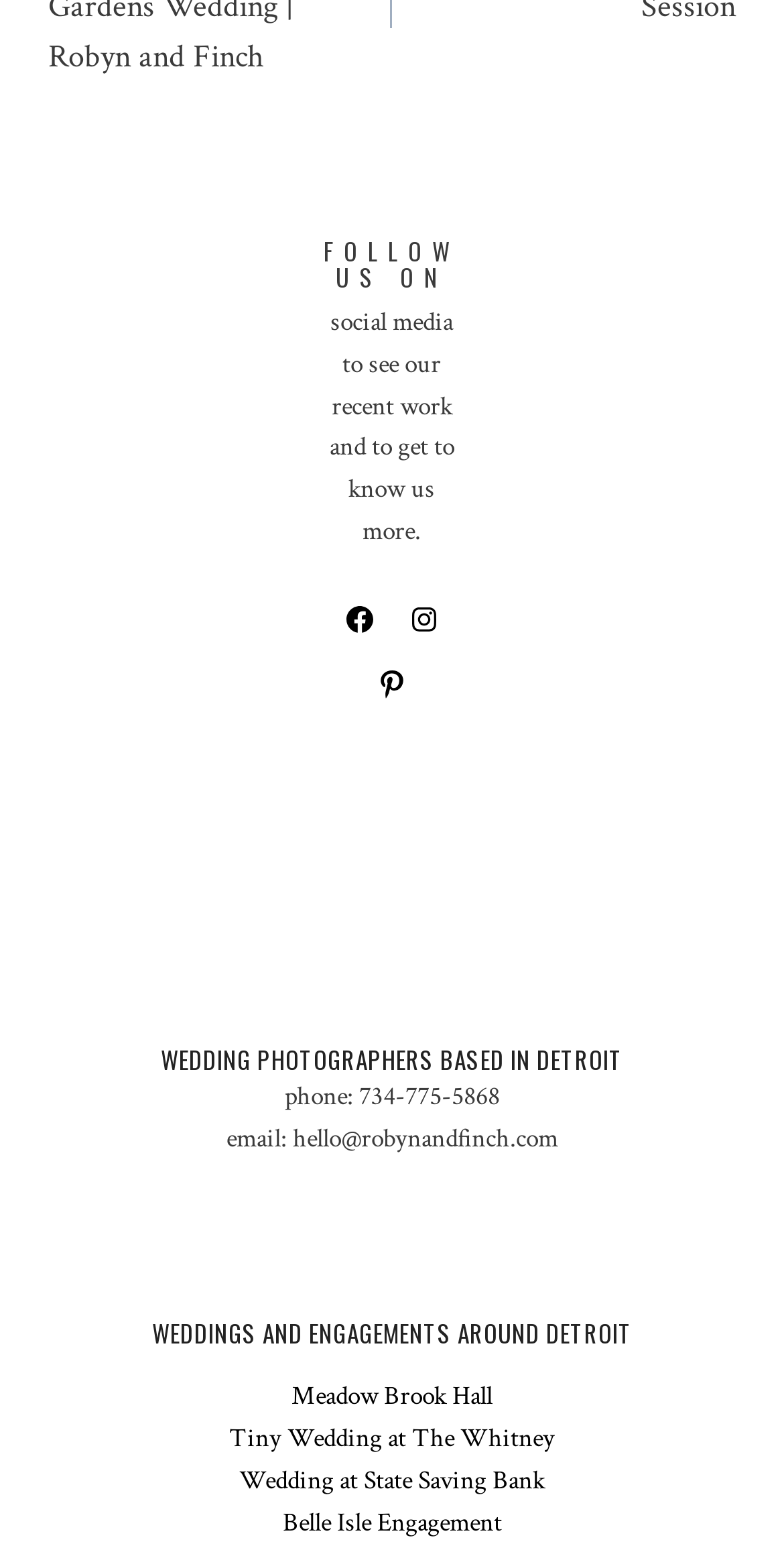What is the name of the social media platform with a link above the image?
Please respond to the question with as much detail as possible.

I found the link to Facebook by looking at the links above the image, which are 'Facebook', 'Instagram', and 'Pinterest'. The first link is 'Facebook'.